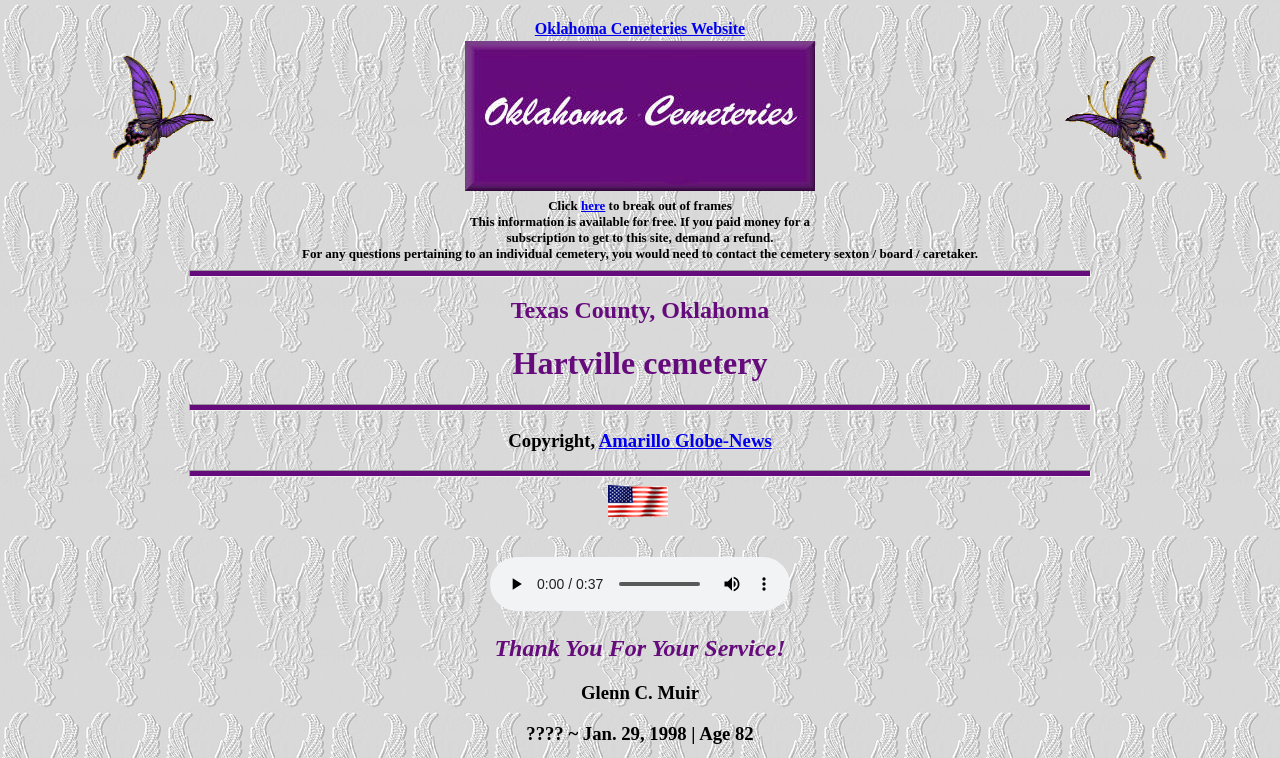Please answer the following question using a single word or phrase: 
What is the name of the newspaper mentioned on the webpage?

Amarillo Globe-News